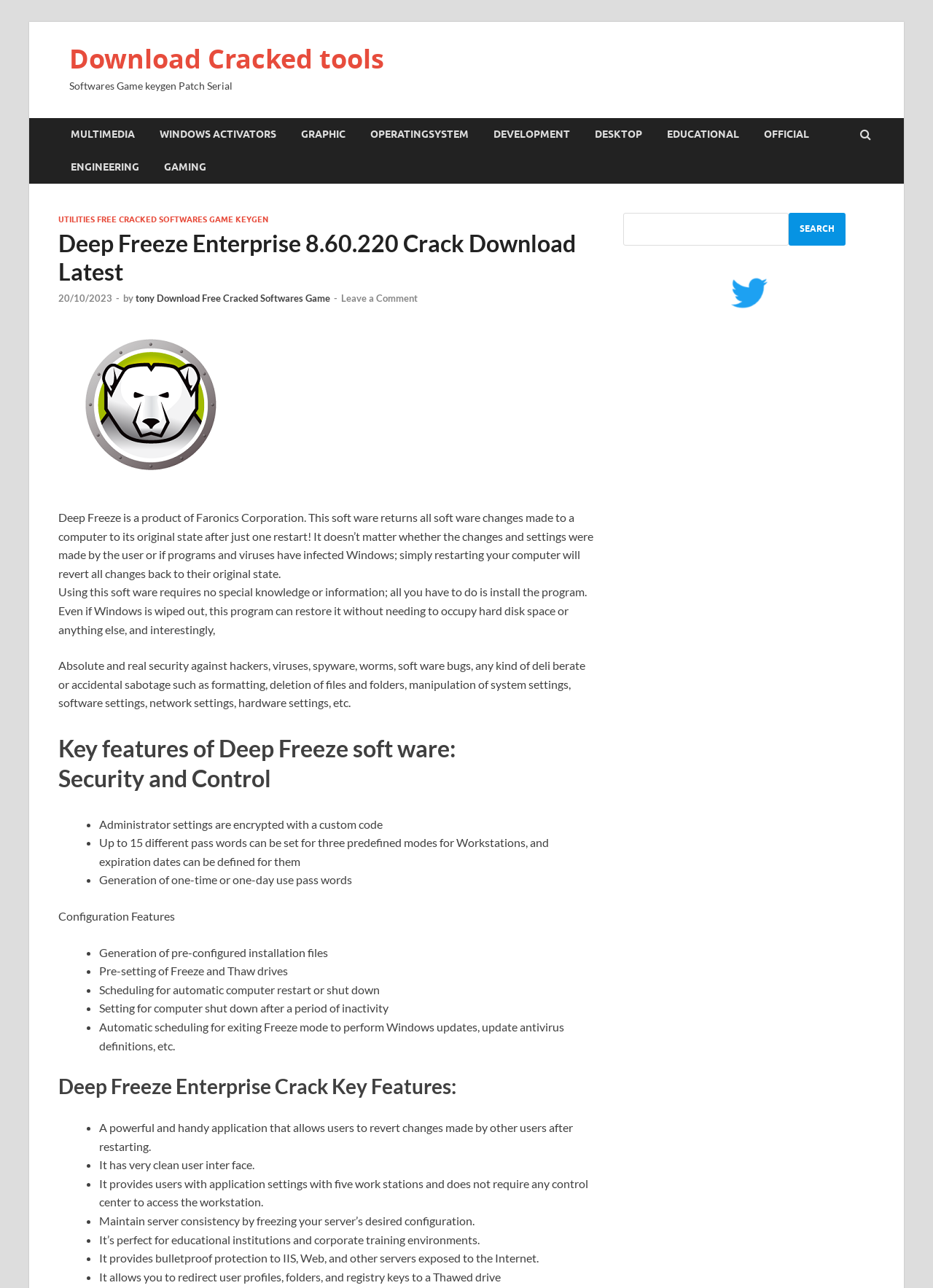Please specify the bounding box coordinates in the format (top-left x, top-left y, bottom-right x, bottom-right y), with values ranging from 0 to 1. Identify the bounding box for the UI component described as follows: Multimedia

[0.062, 0.092, 0.158, 0.117]